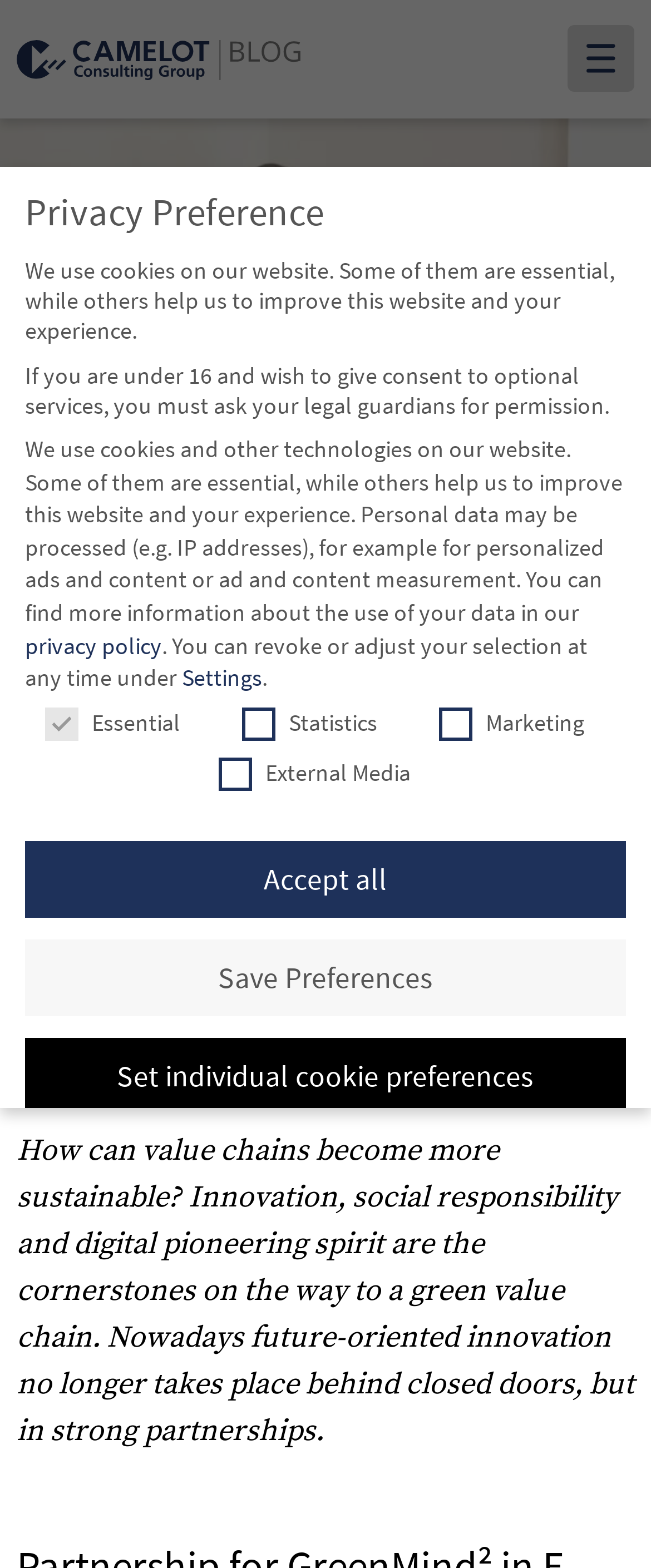How many social media sharing options are available?
Based on the image, respond with a single word or phrase.

4